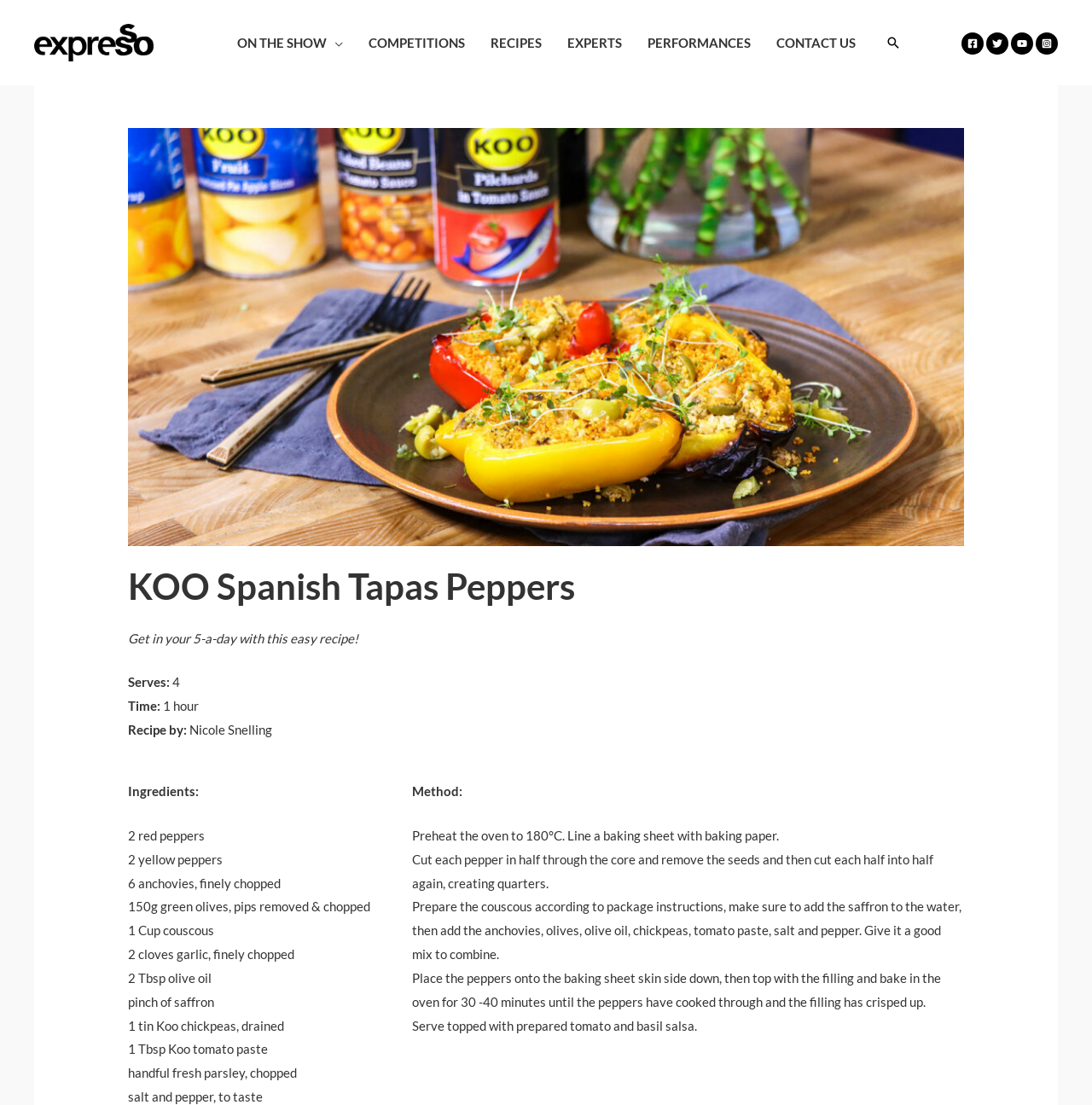What is the name of the recipe?
By examining the image, provide a one-word or phrase answer.

KOO Spanish Tapas Peppers